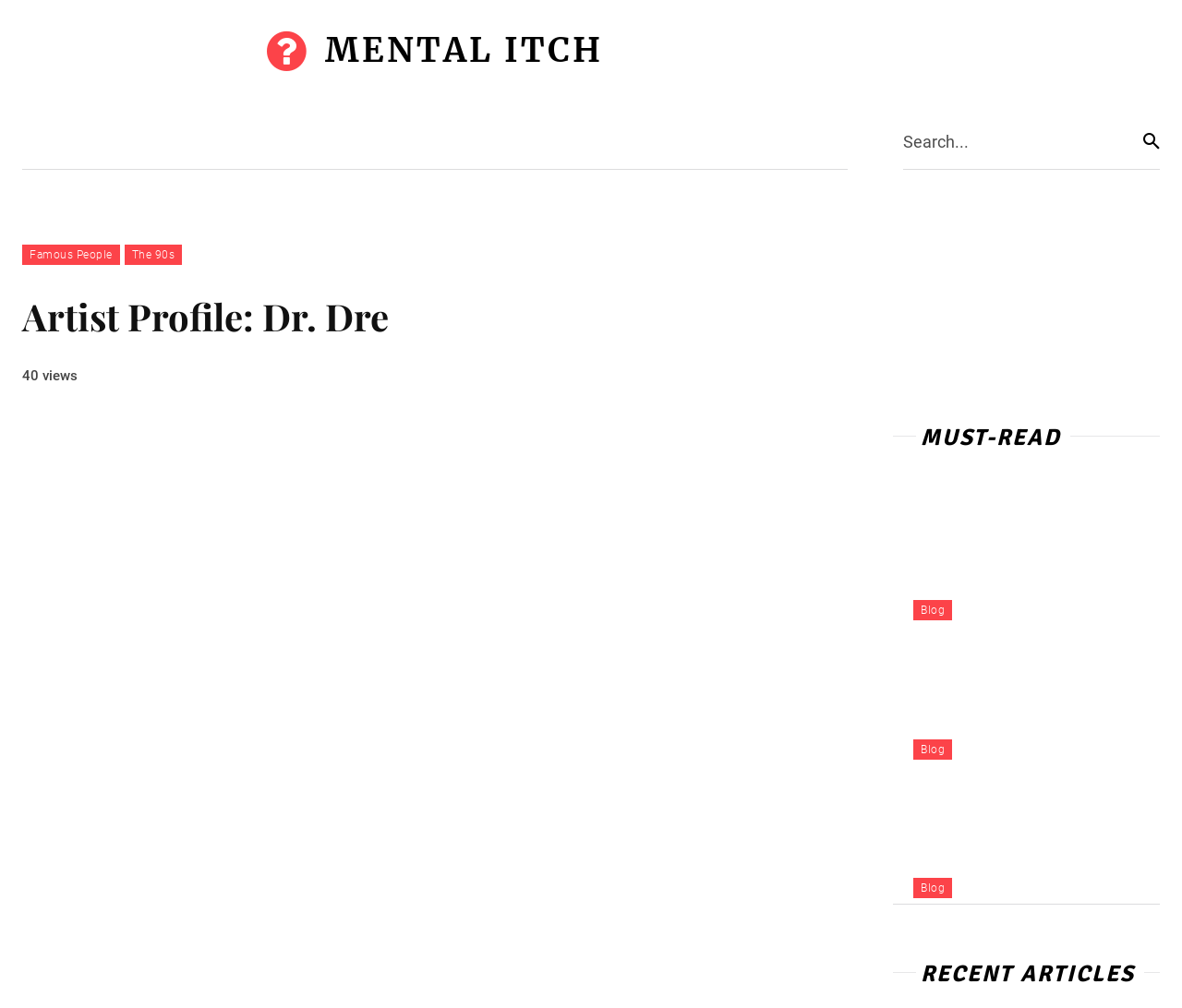Please find the bounding box coordinates of the element that must be clicked to perform the given instruction: "Read the article about Online Color Prediction Games". The coordinates should be four float numbers from 0 to 1, i.e., [left, top, right, bottom].

[0.756, 0.484, 0.981, 0.616]